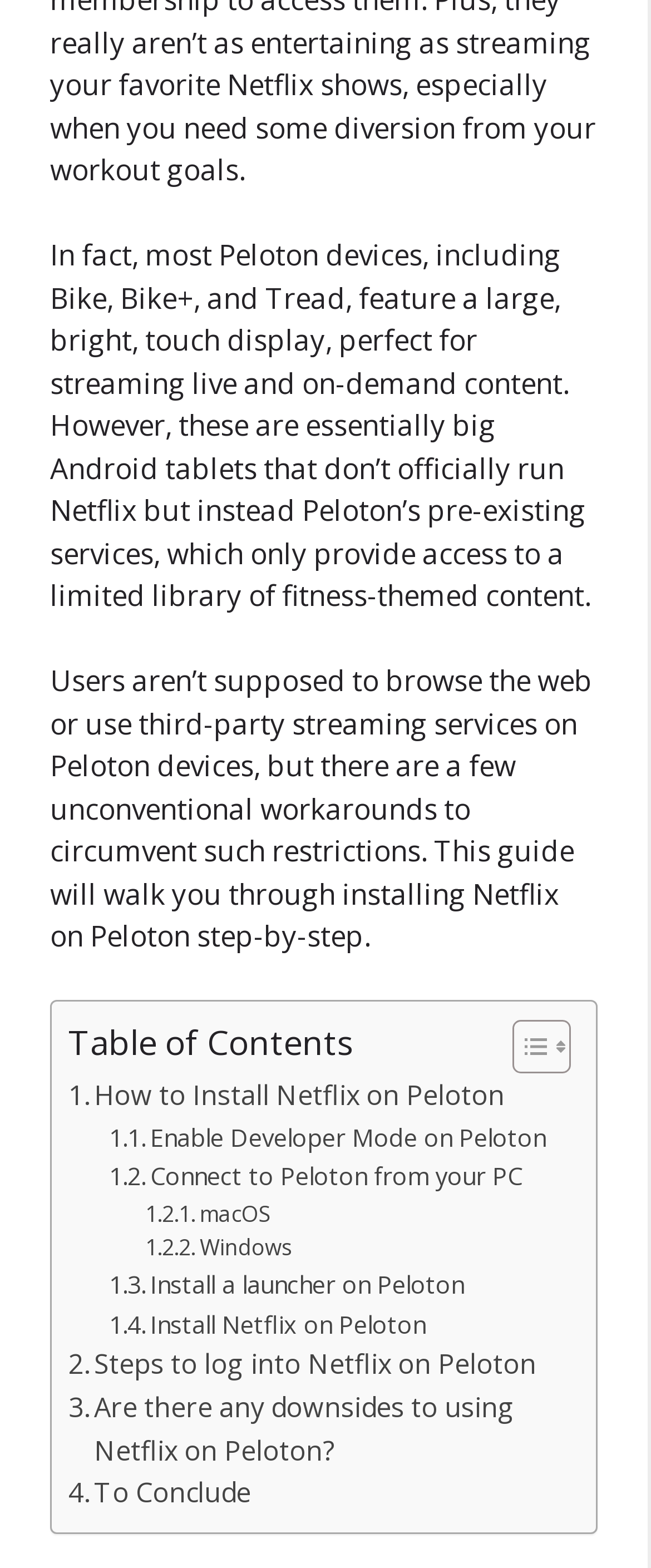What is the purpose of this guide?
Based on the image, provide your answer in one word or phrase.

Installing Netflix on Peloton